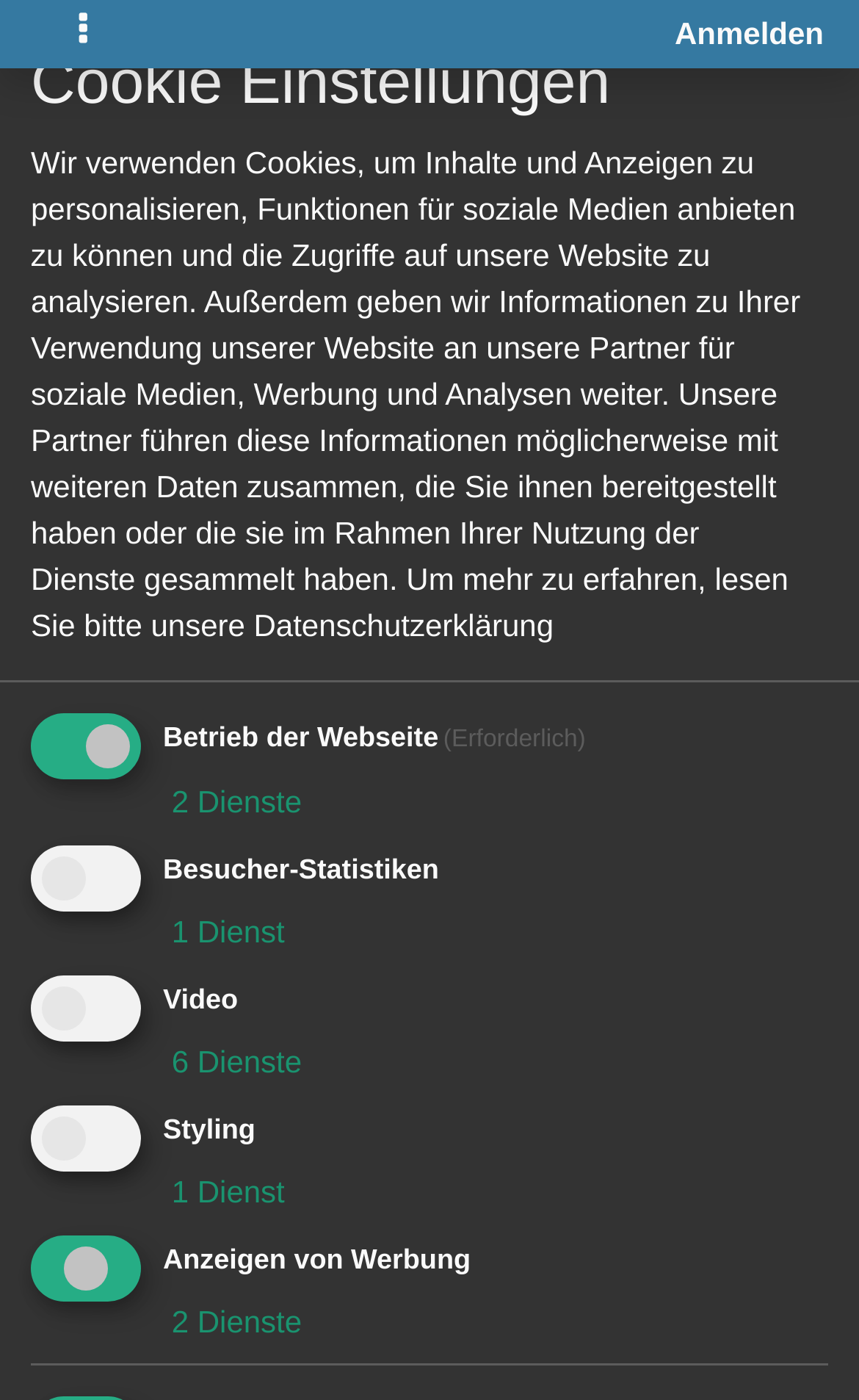Please examine the image and answer the question with a detailed explanation:
How many actions are available?

I found a button with the text '2 Aktionen' which suggests that there are 2 actions available.